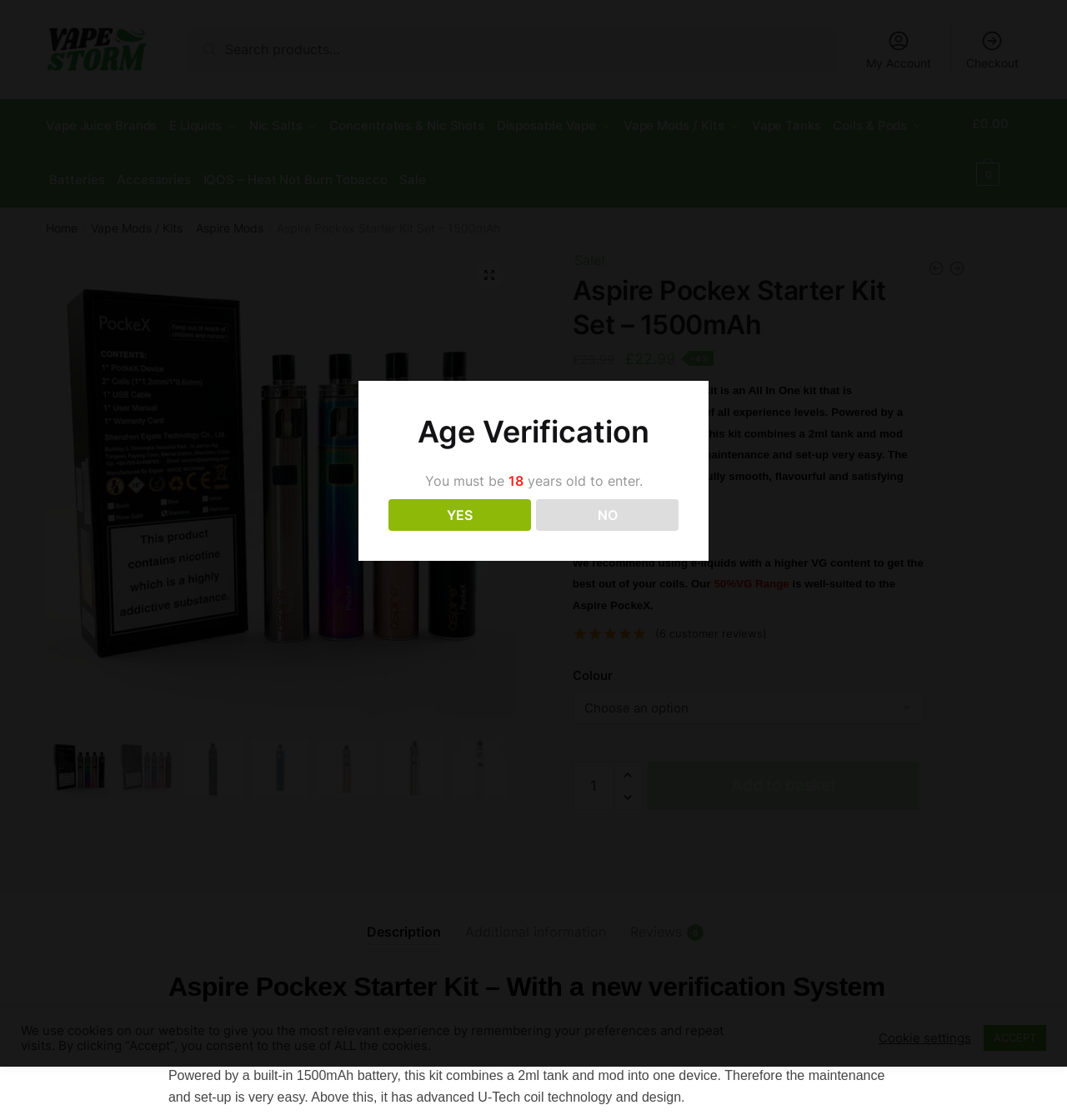Identify the bounding box coordinates of the element that should be clicked to fulfill this task: "Go to My Account". The coordinates should be provided as four float numbers between 0 and 1, i.e., [left, top, right, bottom].

[0.802, 0.022, 0.882, 0.065]